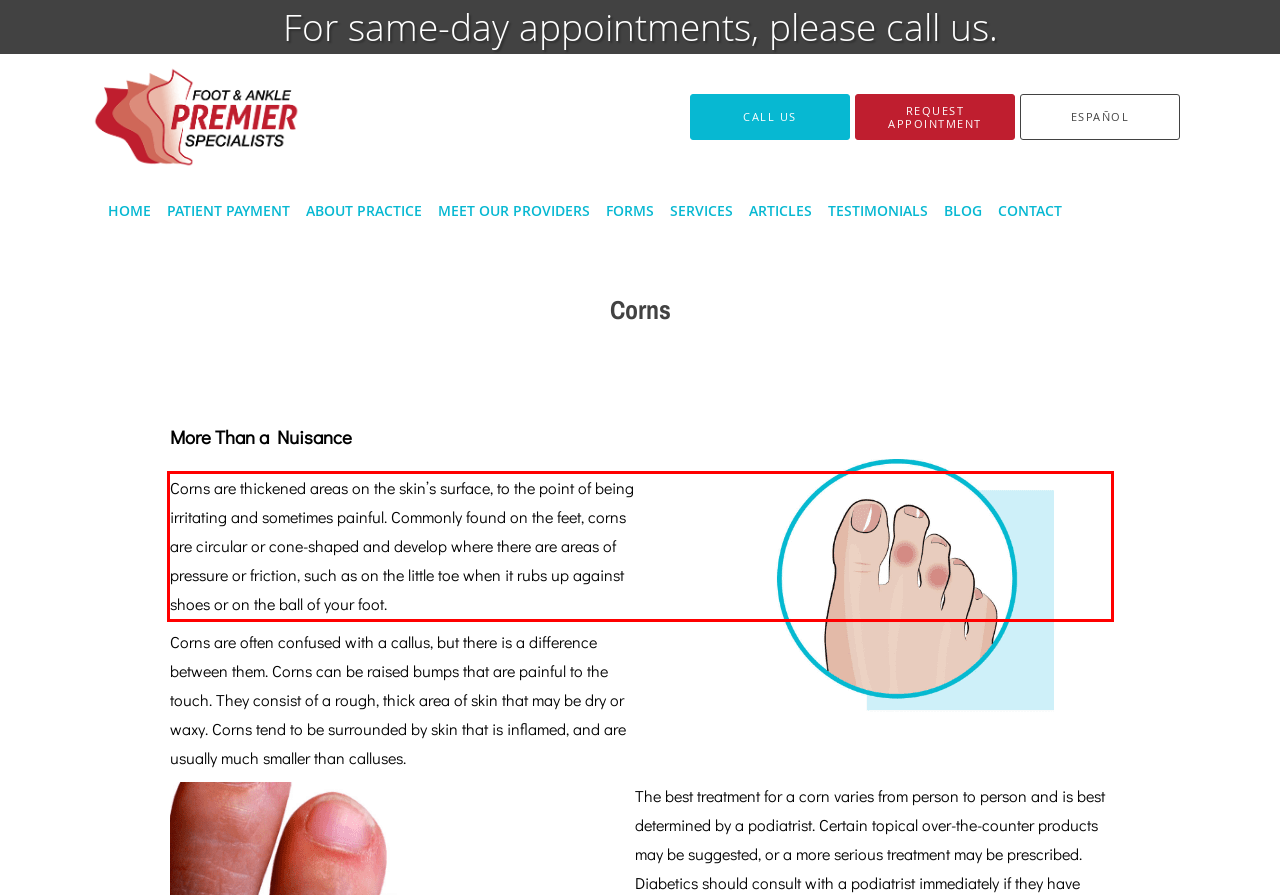Please perform OCR on the UI element surrounded by the red bounding box in the given webpage screenshot and extract its text content.

Corns are thickened areas on the skin’s surface, to the point of being irritating and sometimes painful. Commonly found on the feet, corns are circular or cone-shaped and develop where there are areas of pressure or friction, such as on the little toe when it rubs up against shoes or on the ball of your foot.